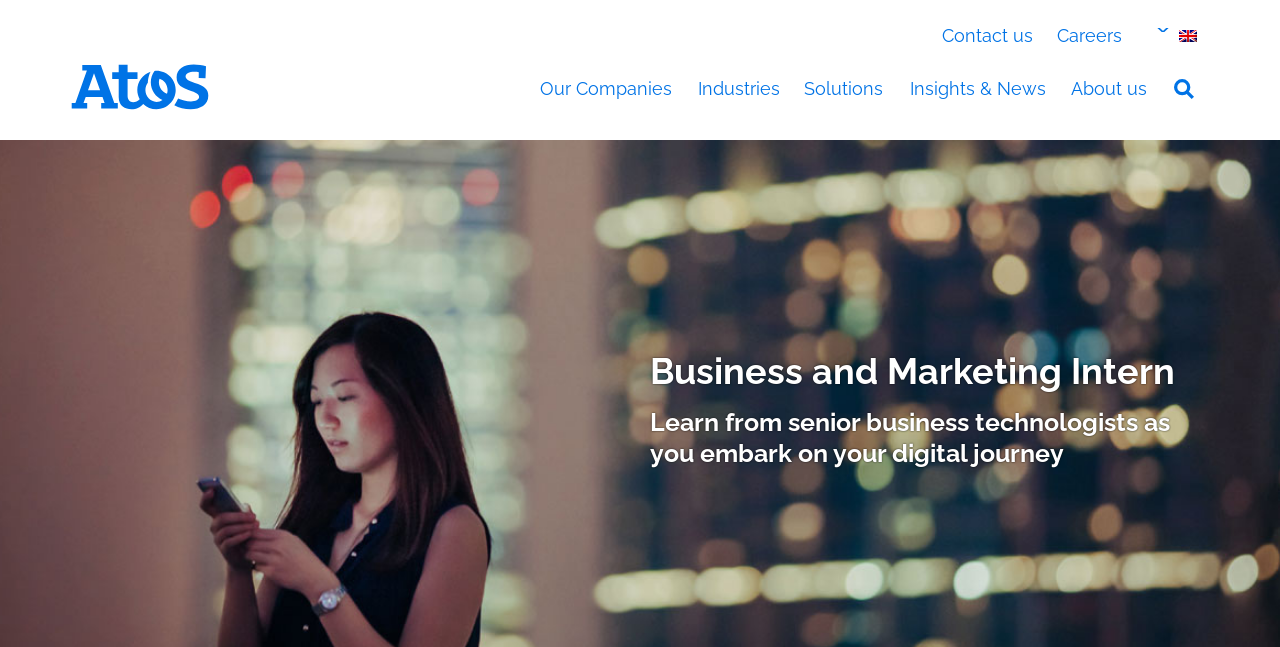Identify the bounding box coordinates of the element that should be clicked to fulfill this task: "View careers". The coordinates should be provided as four float numbers between 0 and 1, i.e., [left, top, right, bottom].

[0.826, 0.039, 0.877, 0.071]